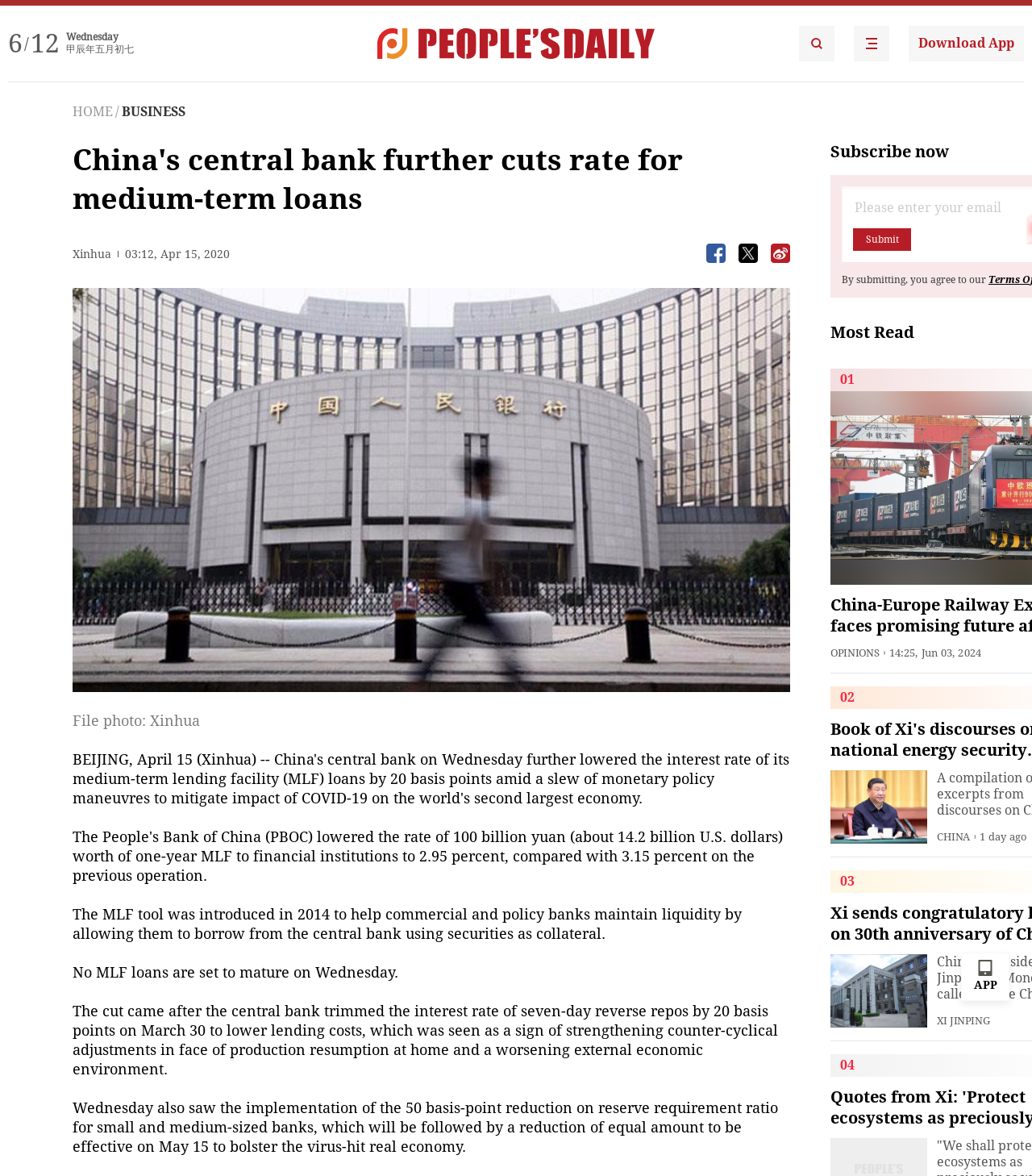Provide the bounding box coordinates of the HTML element this sentence describes: "alt="People's Daily English language App"". The bounding box coordinates consist of four float numbers between 0 and 1, i.e., [left, top, right, bottom].

[0.827, 0.022, 0.862, 0.052]